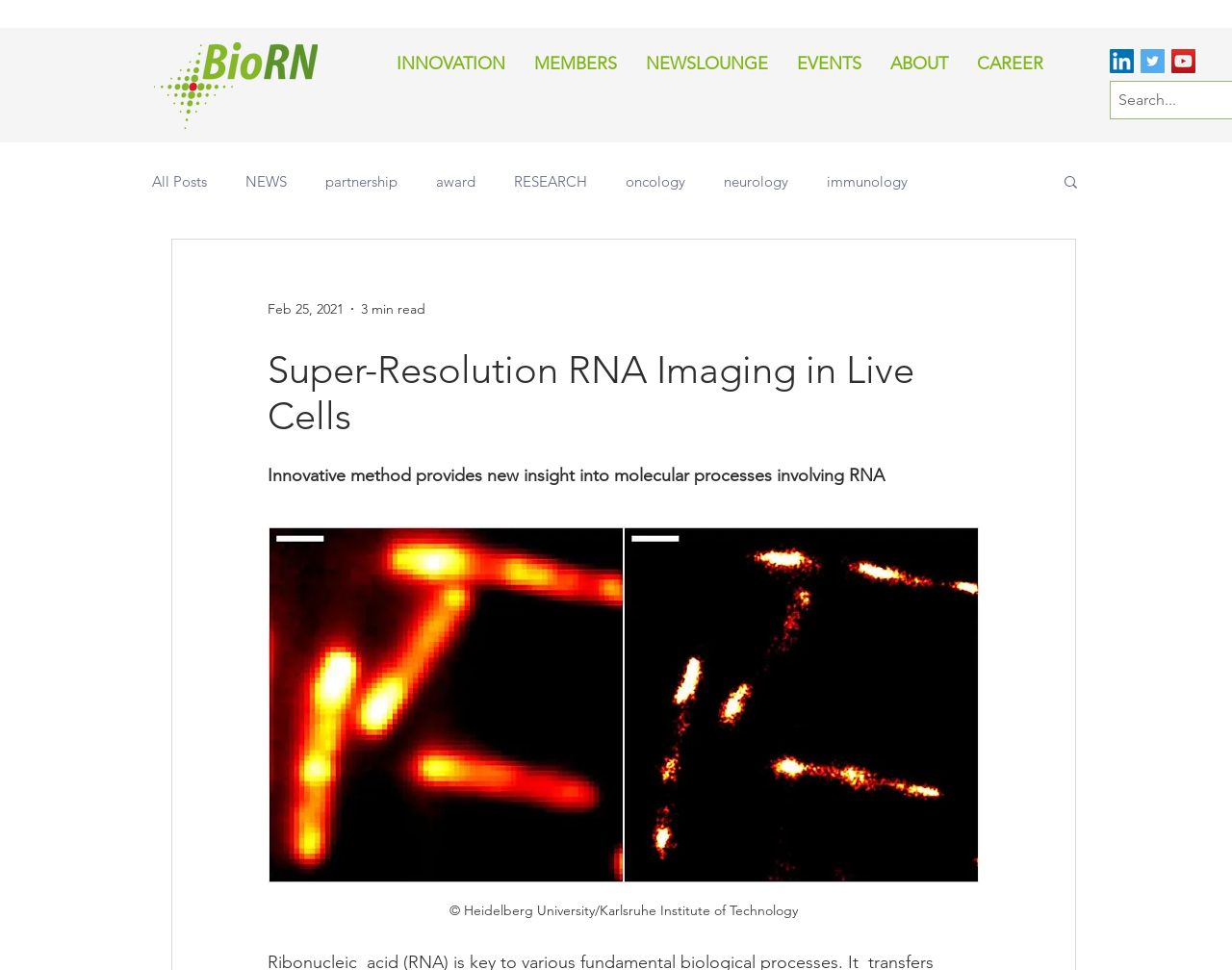Identify the bounding box of the UI element described as follows: "CAREER". Provide the coordinates as four float numbers in the range of 0 to 1 [left, top, right, bottom].

[0.781, 0.044, 0.858, 0.088]